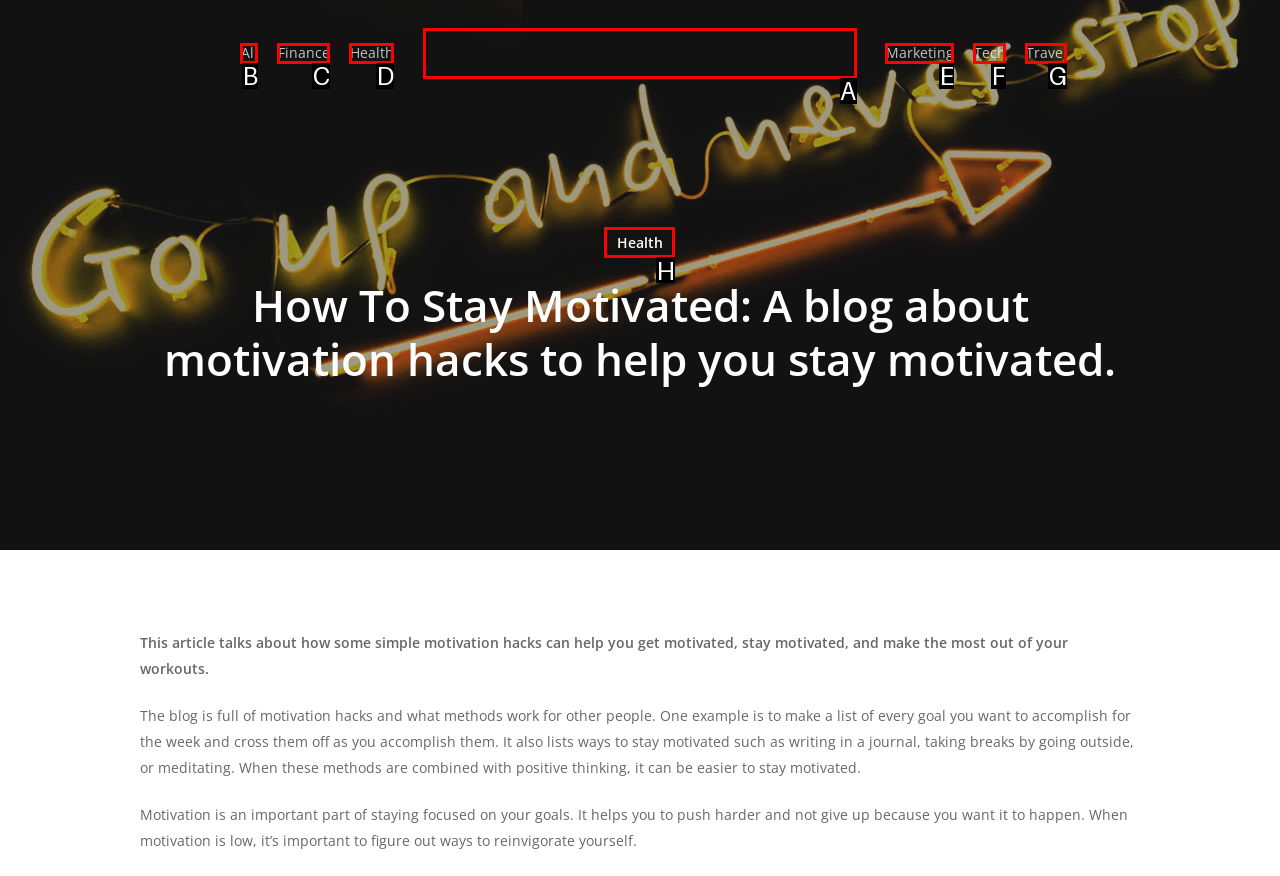Indicate the letter of the UI element that should be clicked to accomplish the task: read about Health. Answer with the letter only.

H